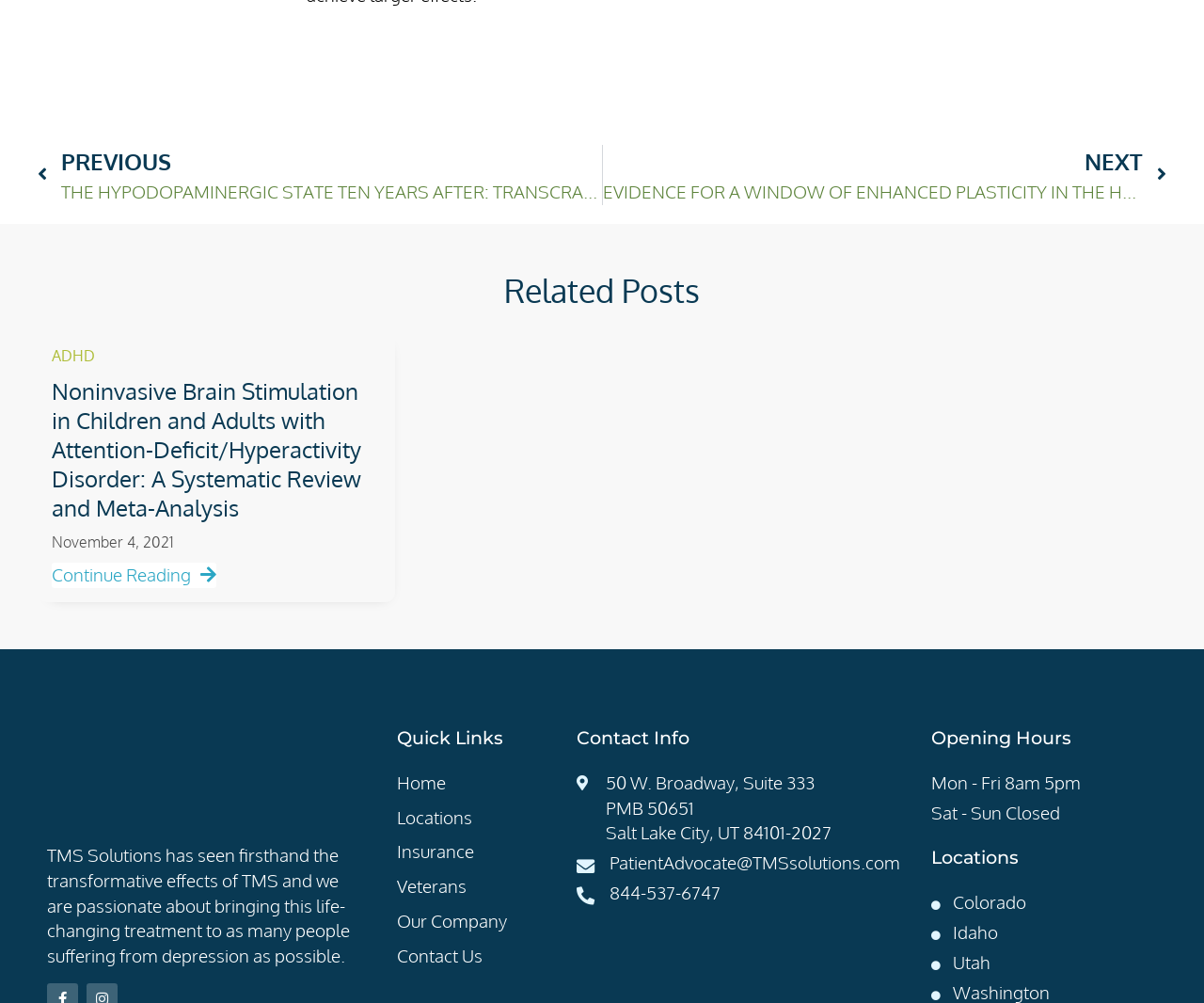Please give a succinct answer using a single word or phrase:
What is the title of the first related post?

Noninvasive Brain Stimulation